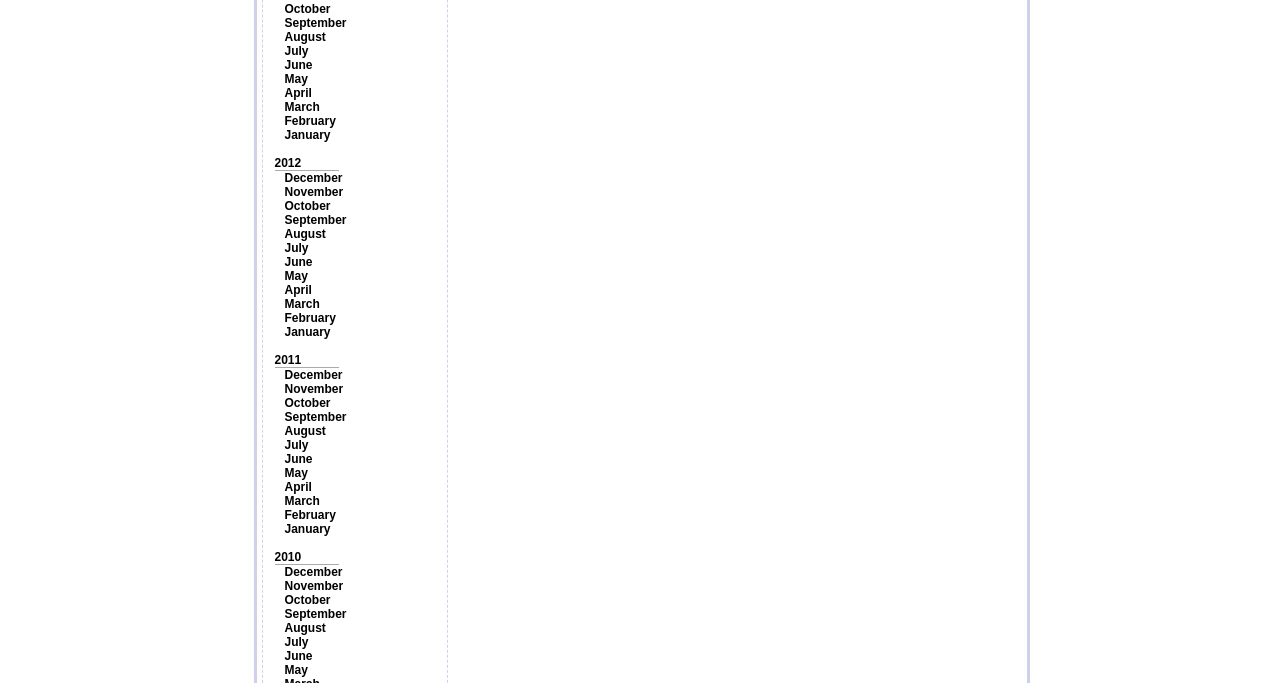Use a single word or phrase to answer this question: 
What is the earliest year listed on the webpage?

2010